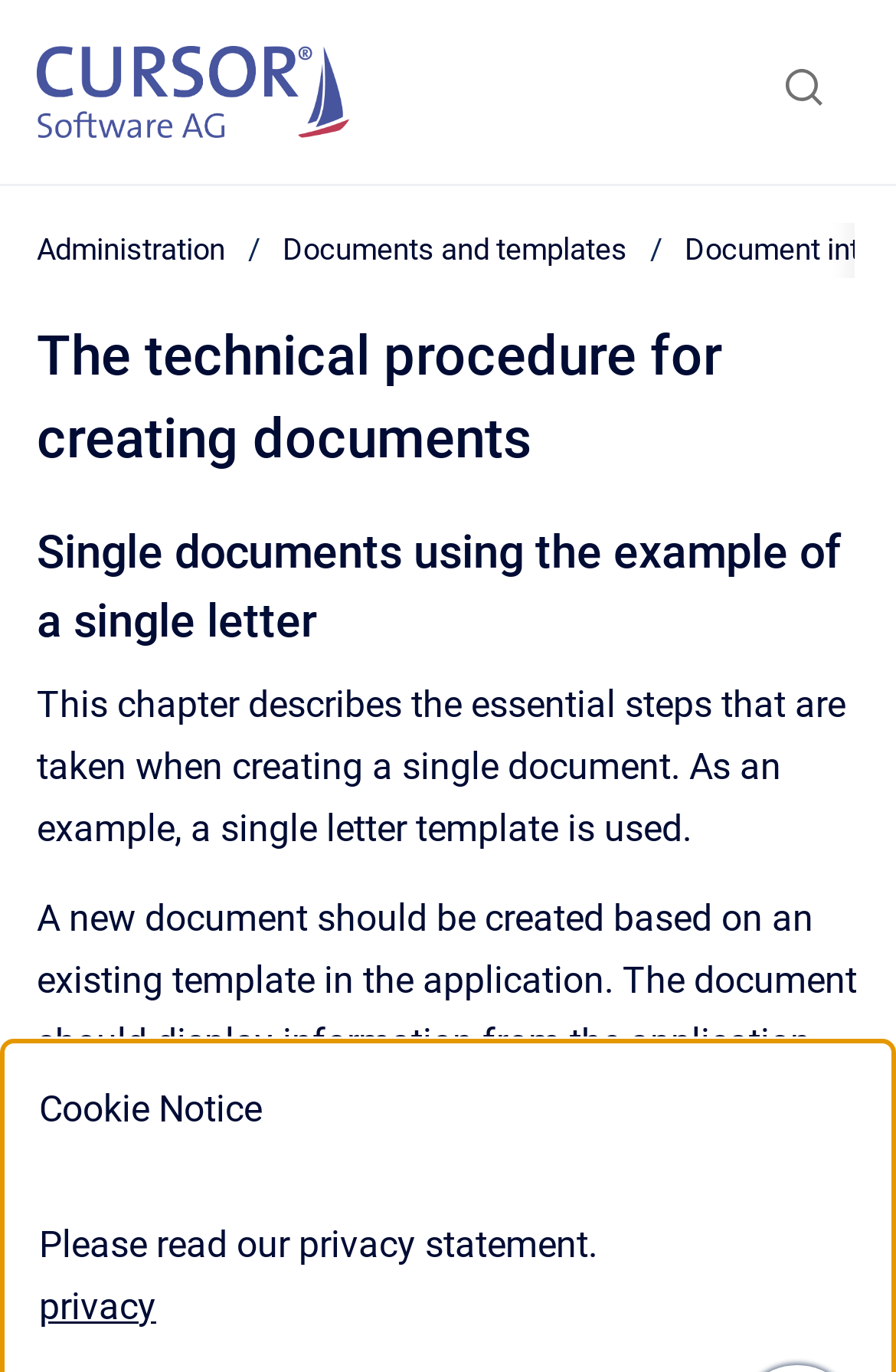Describe every aspect of the webpage comprehensively.

The webpage appears to be an instructional guide, focusing on the technical procedure for creating documents. At the top-left corner, there is a link to the homepage. Next to it, a button labeled "Show search form" is positioned. Below these elements, a navigation breadcrumb is displayed, containing links to "Administration" and "Documents and templates".

The main content of the page is divided into sections, with headings that provide a clear structure. The first heading reads "The technical procedure for creating documents", followed by a subheading "Single documents using the example of a single letter". Below these headings, a paragraph of text explains the essential steps involved in creating a single document, using a single letter template as an example.

Further down the page, another paragraph of text outlines the process of creating a new document based on an existing template, displaying information from the application, and saving the document. This section is accompanied by an image, which can be opened in full screen.

At the bottom of the page, a static text element displays a privacy statement, with a link to the privacy policy.